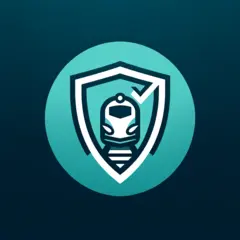Describe the image with as much detail as possible.

The image features a stylized logo representing train travel insurance, encapsulated within a circular design. At the center, a train icon is creatively integrated into a shield, symbolizing protection and security for travelers. The background is a gradient of deep teal, enhancing the modern and professional aesthetic of the logo. This visual element embodies the commitment to ensuring peace of mind and safety while embarking on railway adventures, aligning with the theme of comprehensive train travel insurance offered by the website.